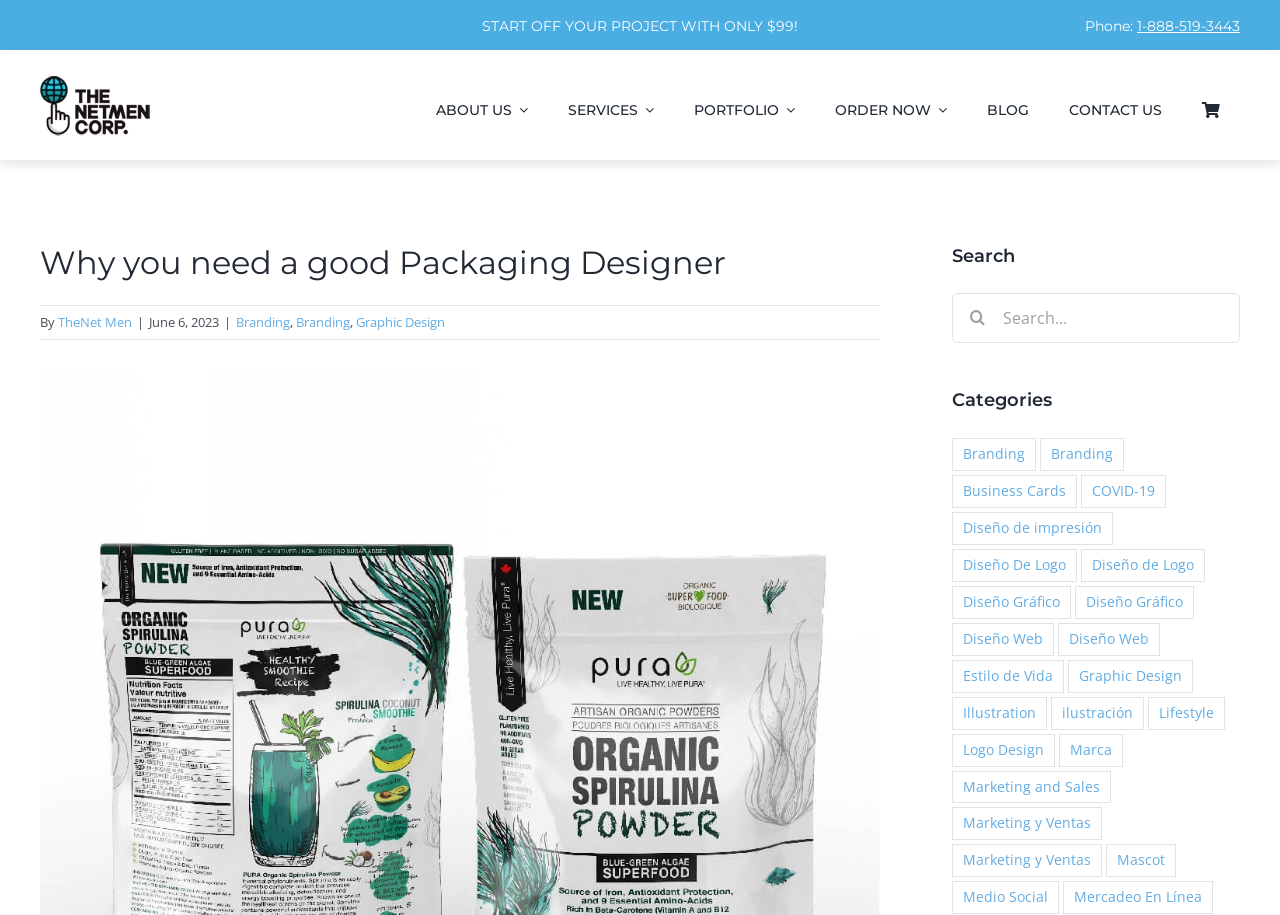Please find and generate the text of the main heading on the webpage.

Why you need a good Packaging Designer